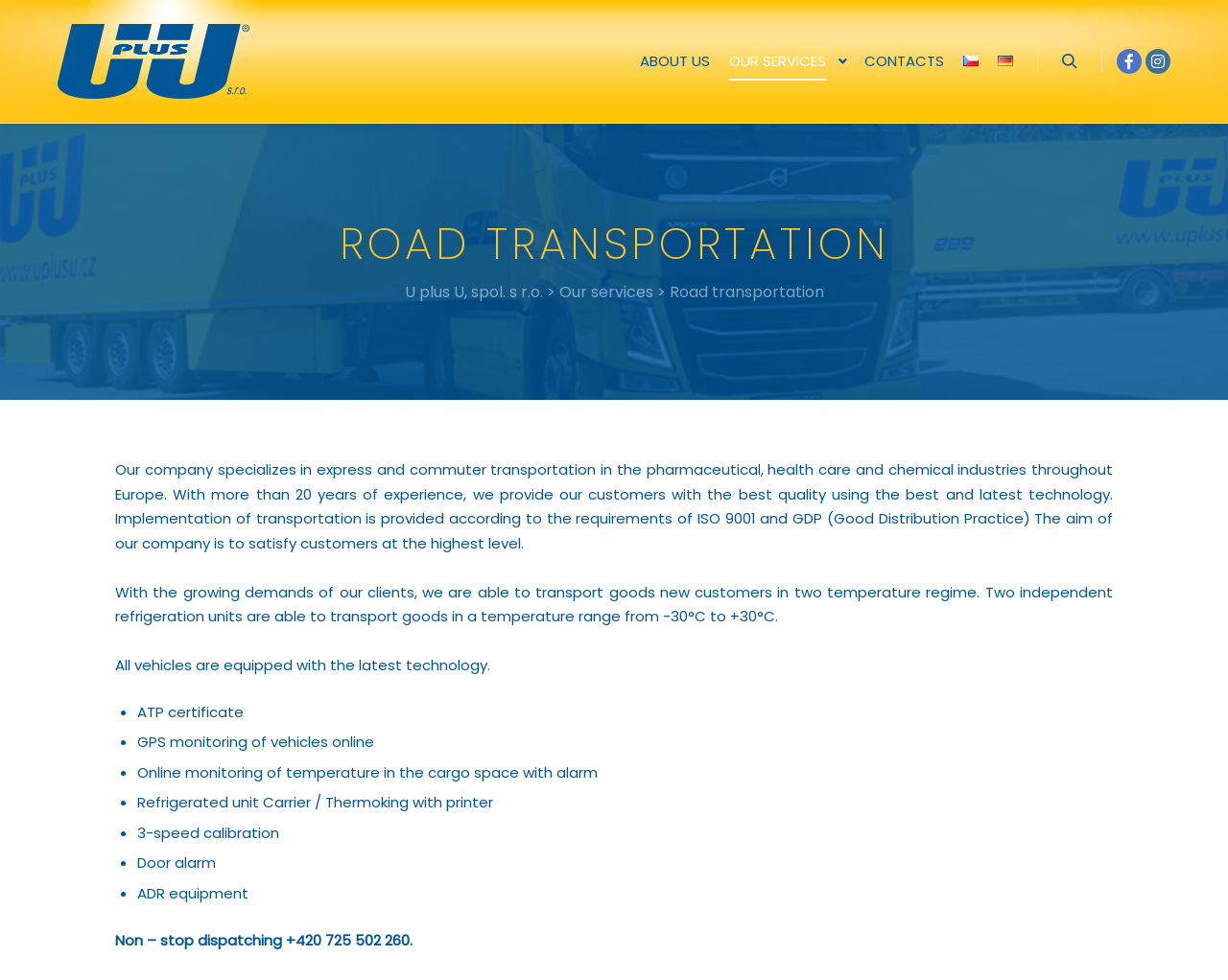Specify the bounding box coordinates of the element's area that should be clicked to execute the given instruction: "Click on ABOUT US". The coordinates should be four float numbers between 0 and 1, i.e., [left, top, right, bottom].

[0.513, 0.0, 0.586, 0.125]